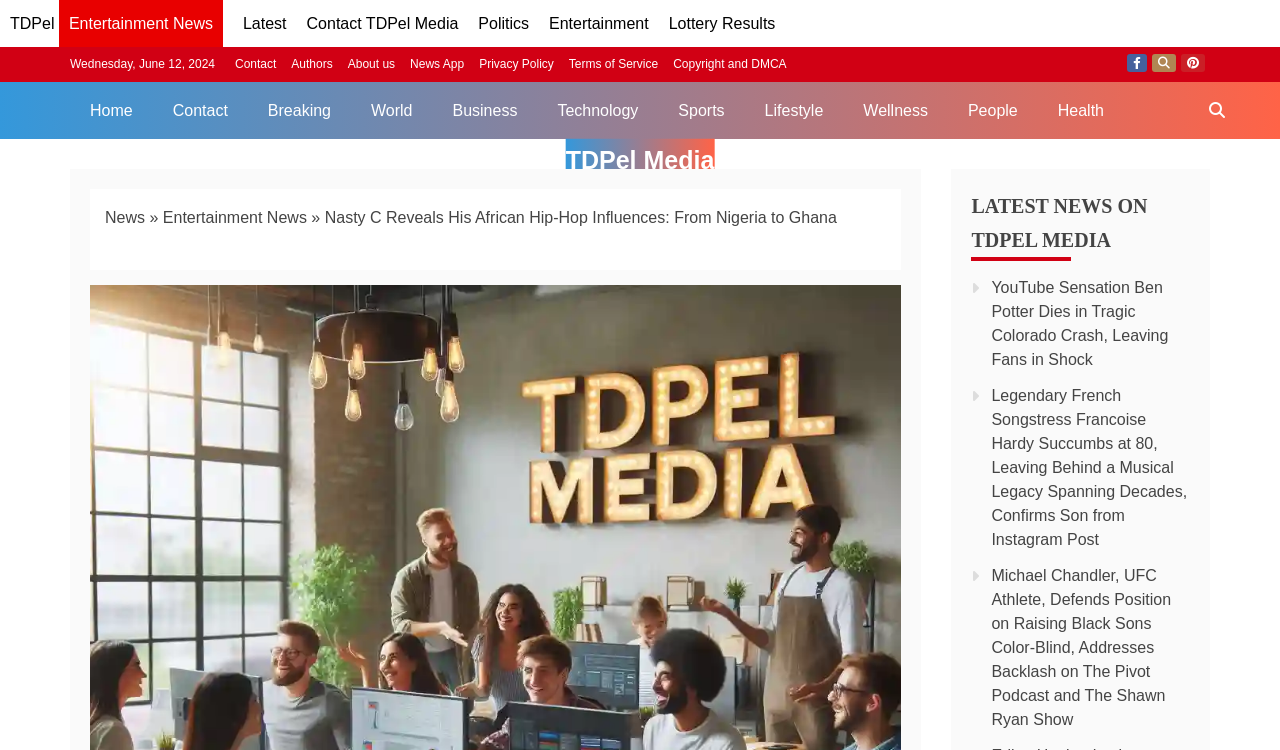Locate the bounding box of the user interface element based on this description: "Technology".

[0.42, 0.109, 0.514, 0.185]